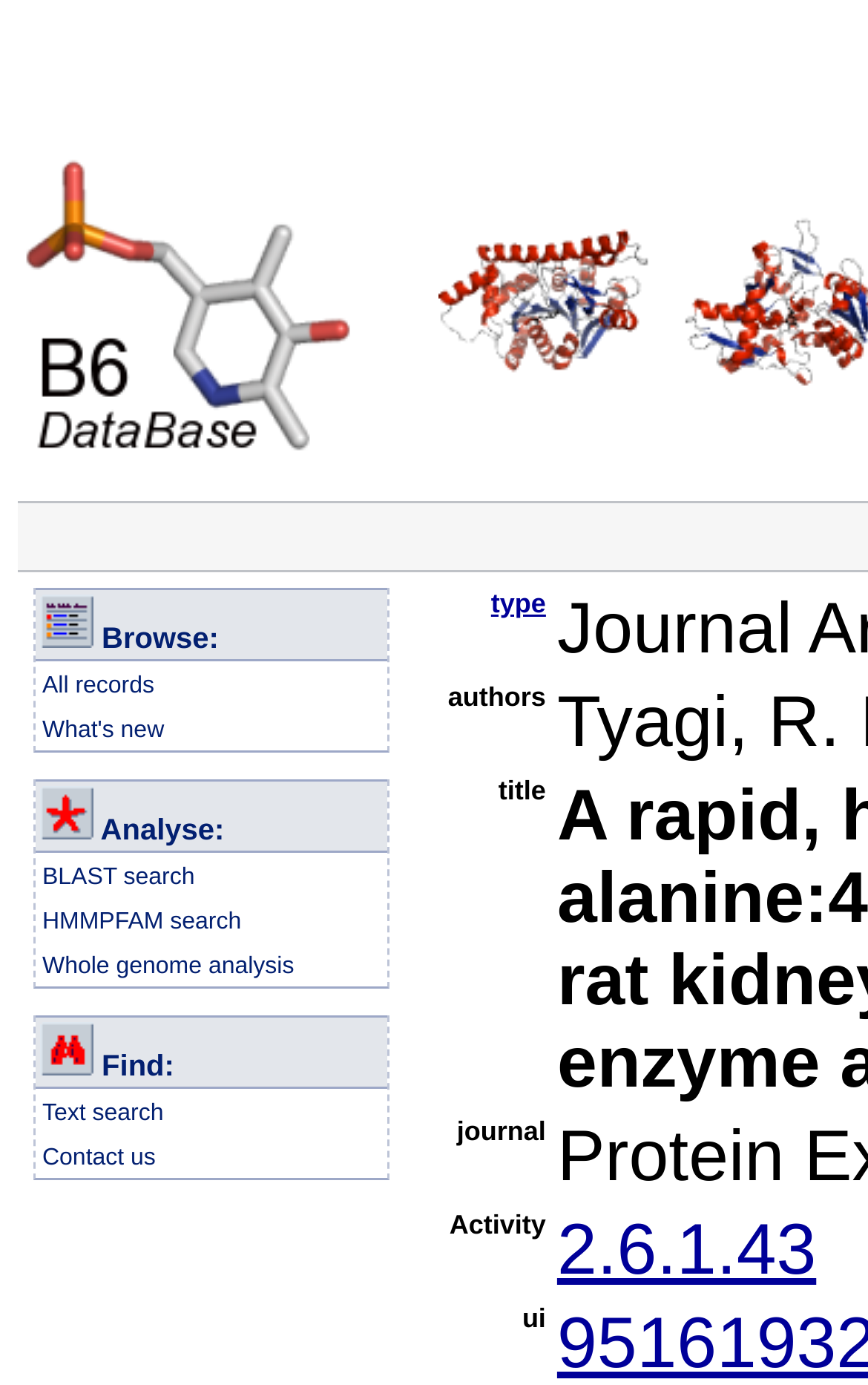Locate the bounding box of the UI element defined by this description: "Whole genome analysis". The coordinates should be given as four float numbers between 0 and 1, formatted as [left, top, right, bottom].

[0.049, 0.688, 0.339, 0.707]